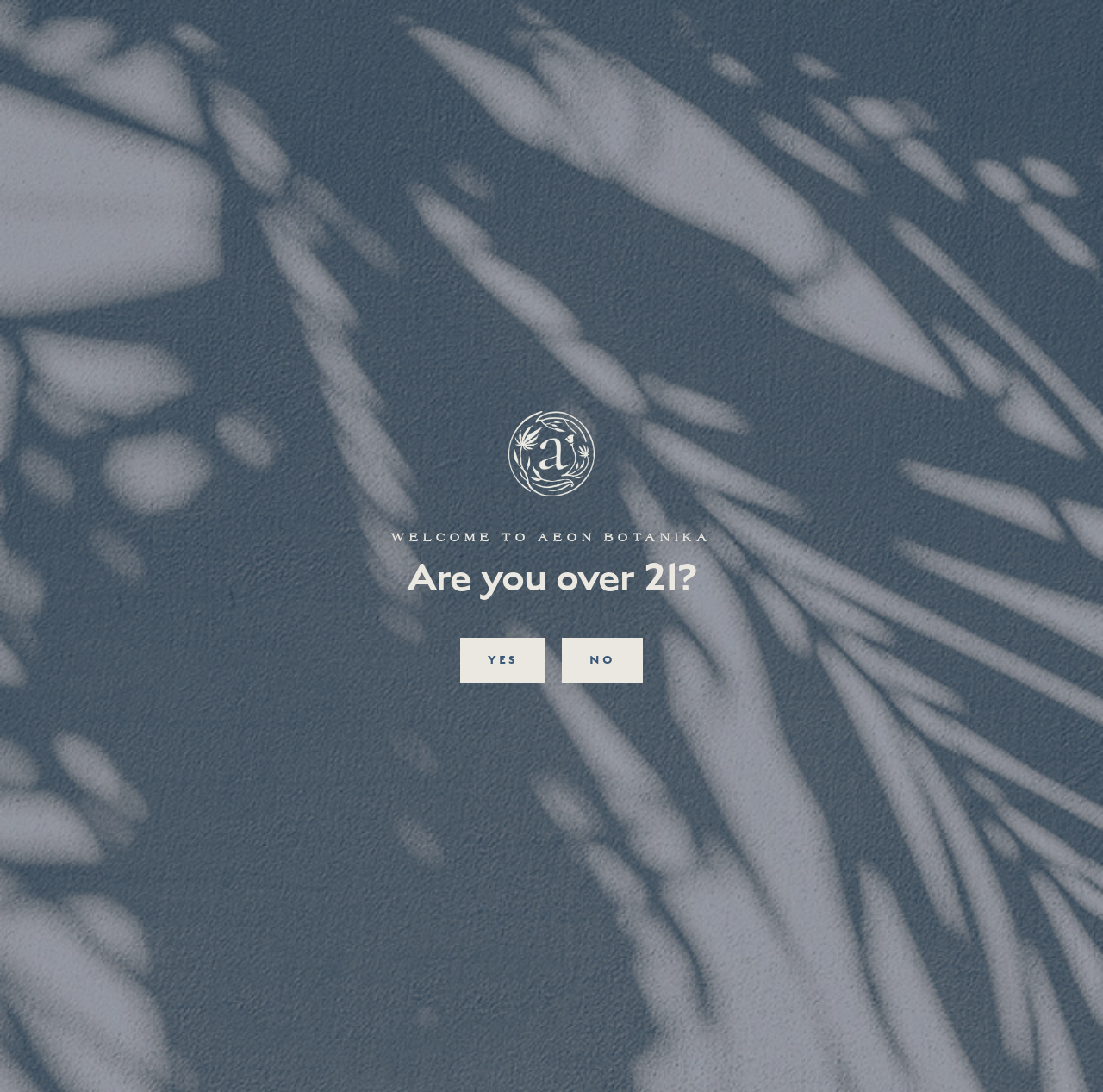Respond with a single word or short phrase to the following question: 
What is the purpose of the 'YES' and 'NO' buttons?

Age verification